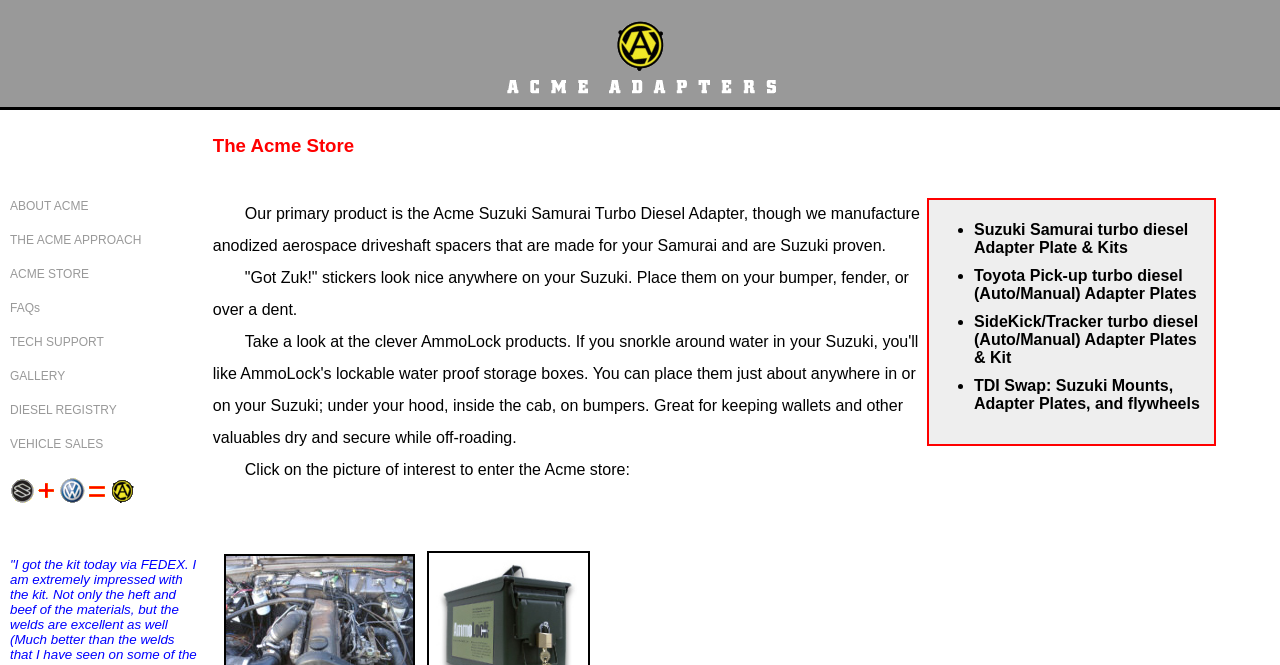Locate the bounding box coordinates of the region to be clicked to comply with the following instruction: "Search for a topic". The coordinates must be four float numbers between 0 and 1, in the form [left, top, right, bottom].

None